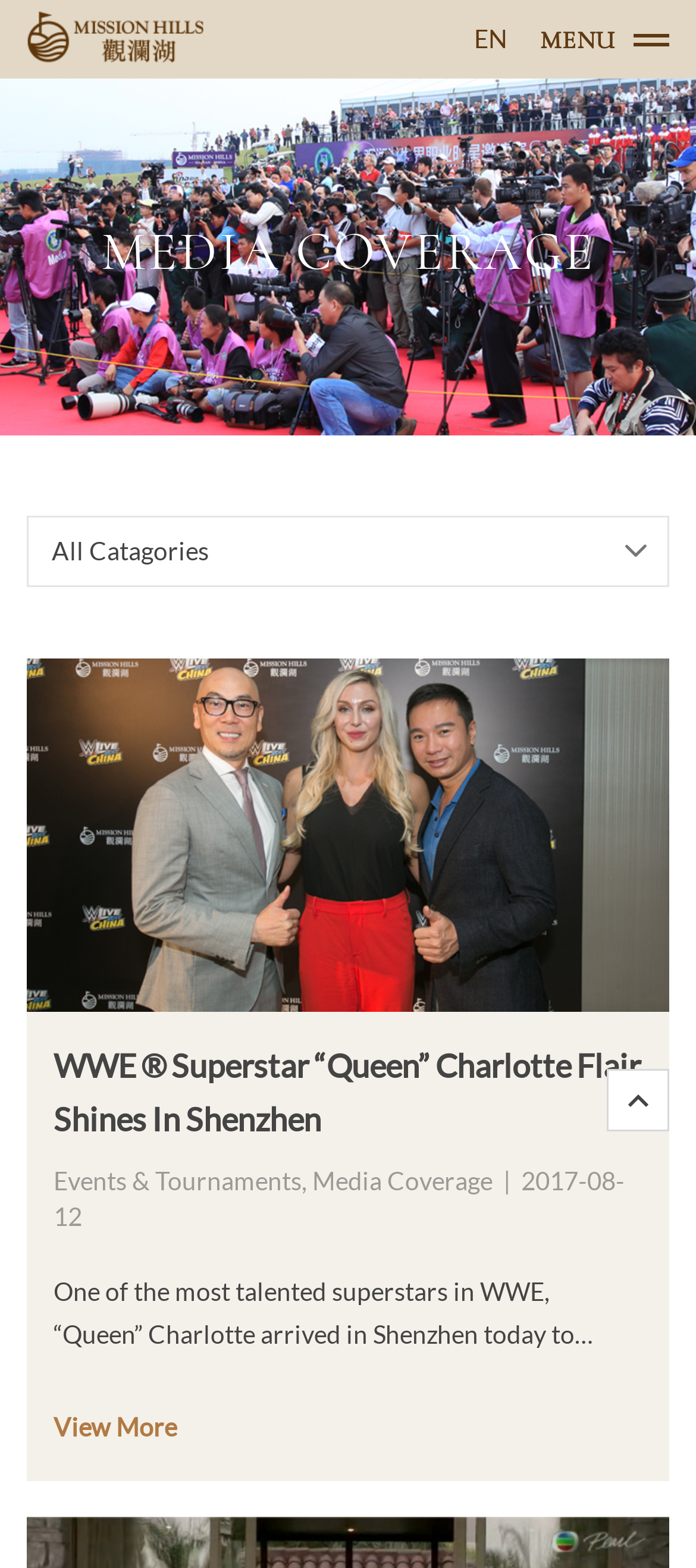What is the name of the WWE superstar featured in the article?
Using the image as a reference, deliver a detailed and thorough answer to the question.

I found the answer by reading the article's content, specifically the heading 'WWE Superstar “Queen” Charlotte Flair Shines In Shenzhen' and the text that follows, which describes Charlotte Flair's activities in Shenzhen.